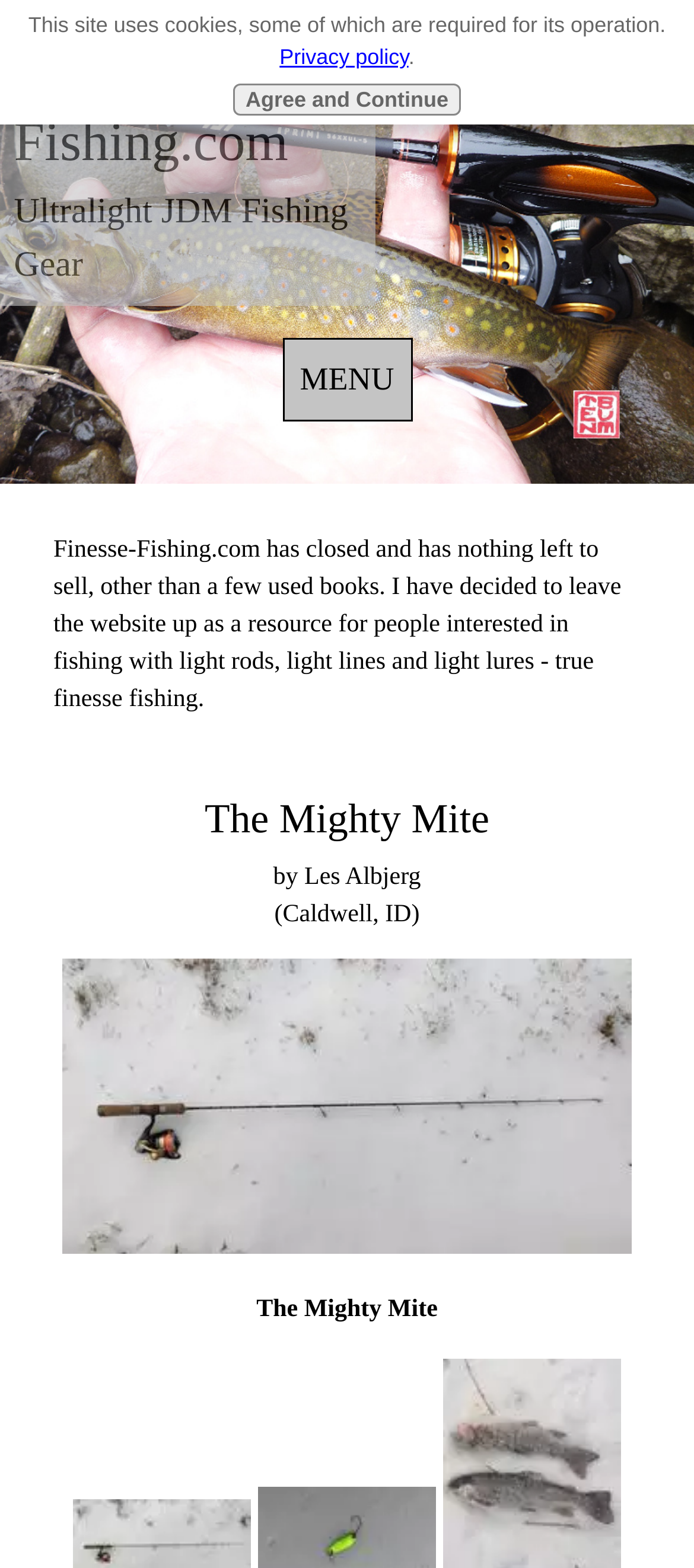Extract the bounding box coordinates for the UI element described as: "Finesse-Fishing.com".

[0.02, 0.025, 0.415, 0.11]